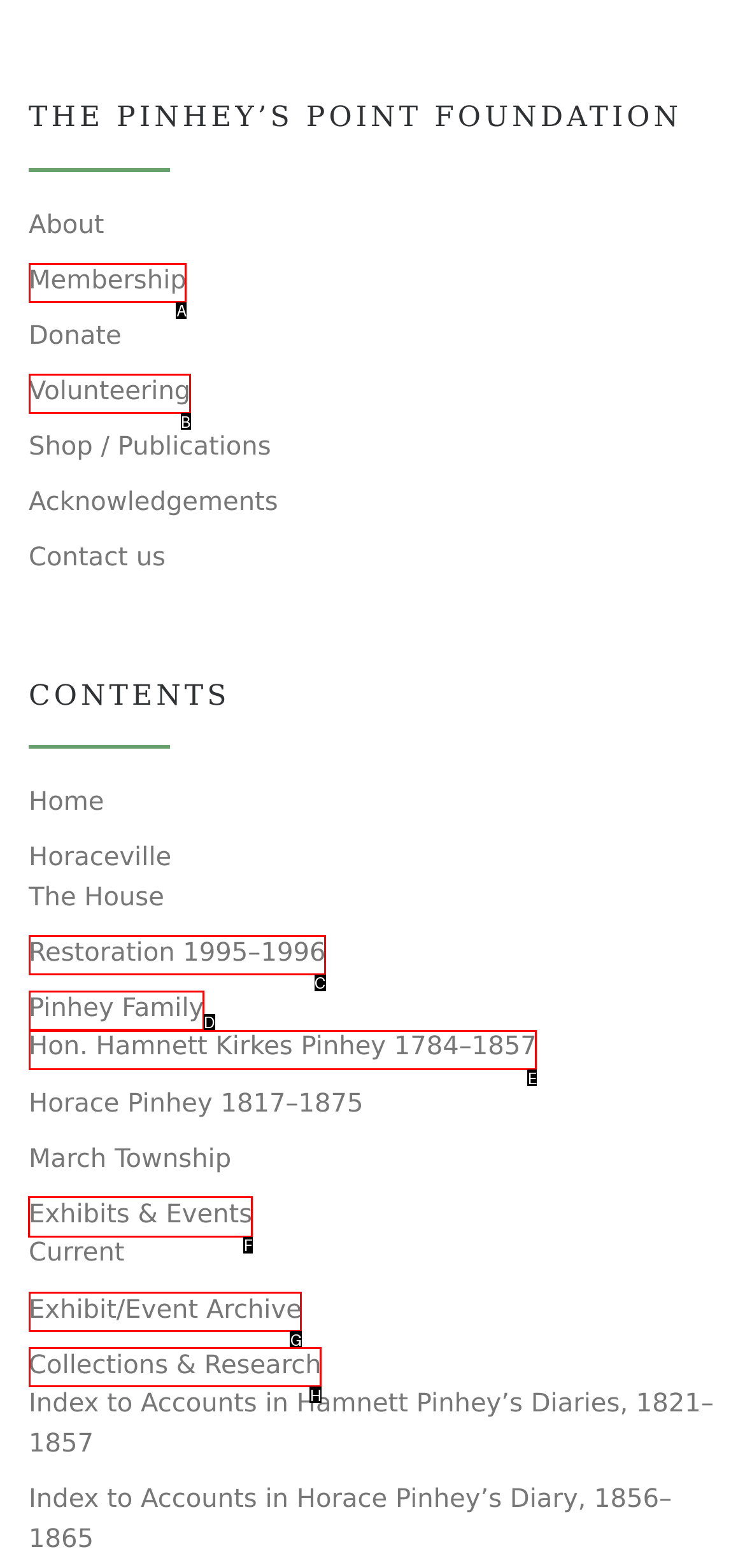Identify the correct choice to execute this task: Explore the Exhibits & Events
Respond with the letter corresponding to the right option from the available choices.

F